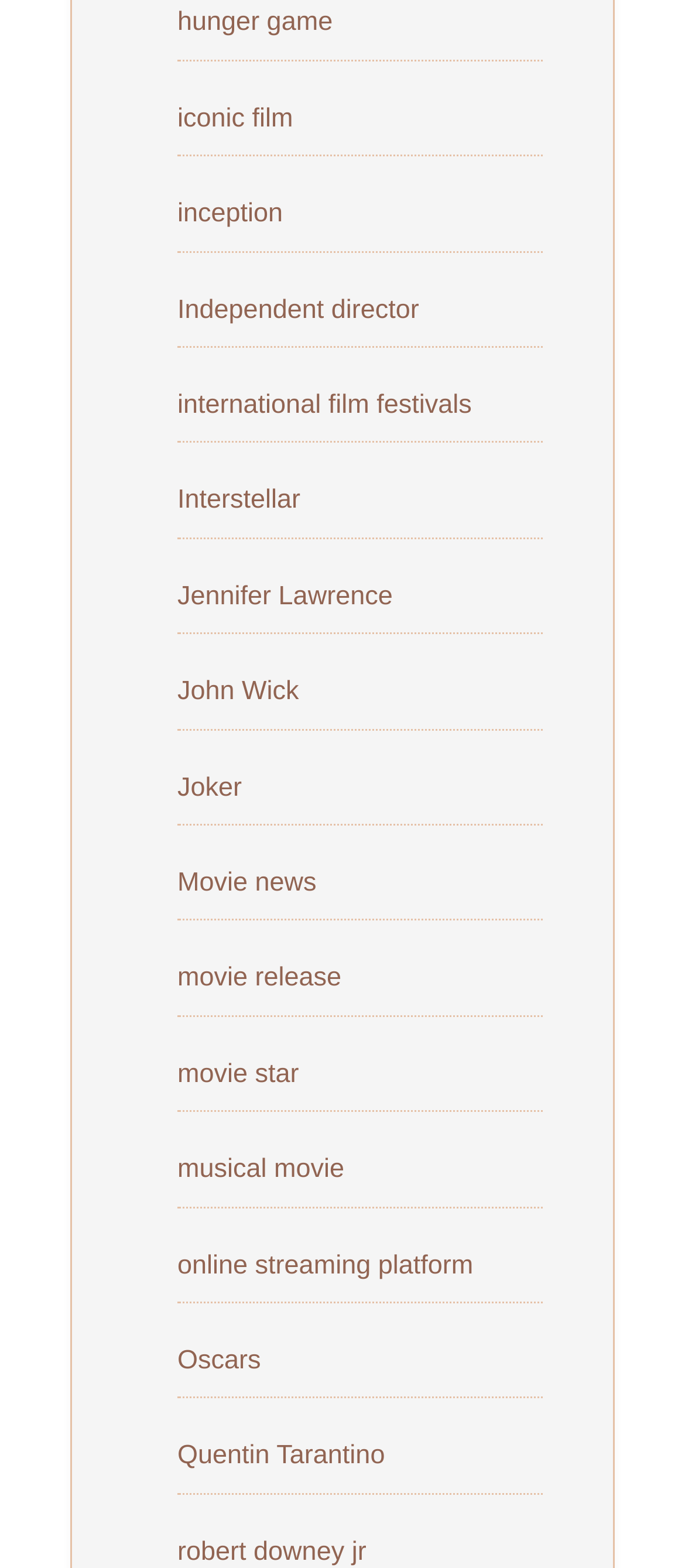Using the webpage screenshot, find the UI element described by online streaming platform. Provide the bounding box coordinates in the format (top-left x, top-left y, bottom-right x, bottom-right y), ensuring all values are floating point numbers between 0 and 1.

[0.259, 0.797, 0.691, 0.816]